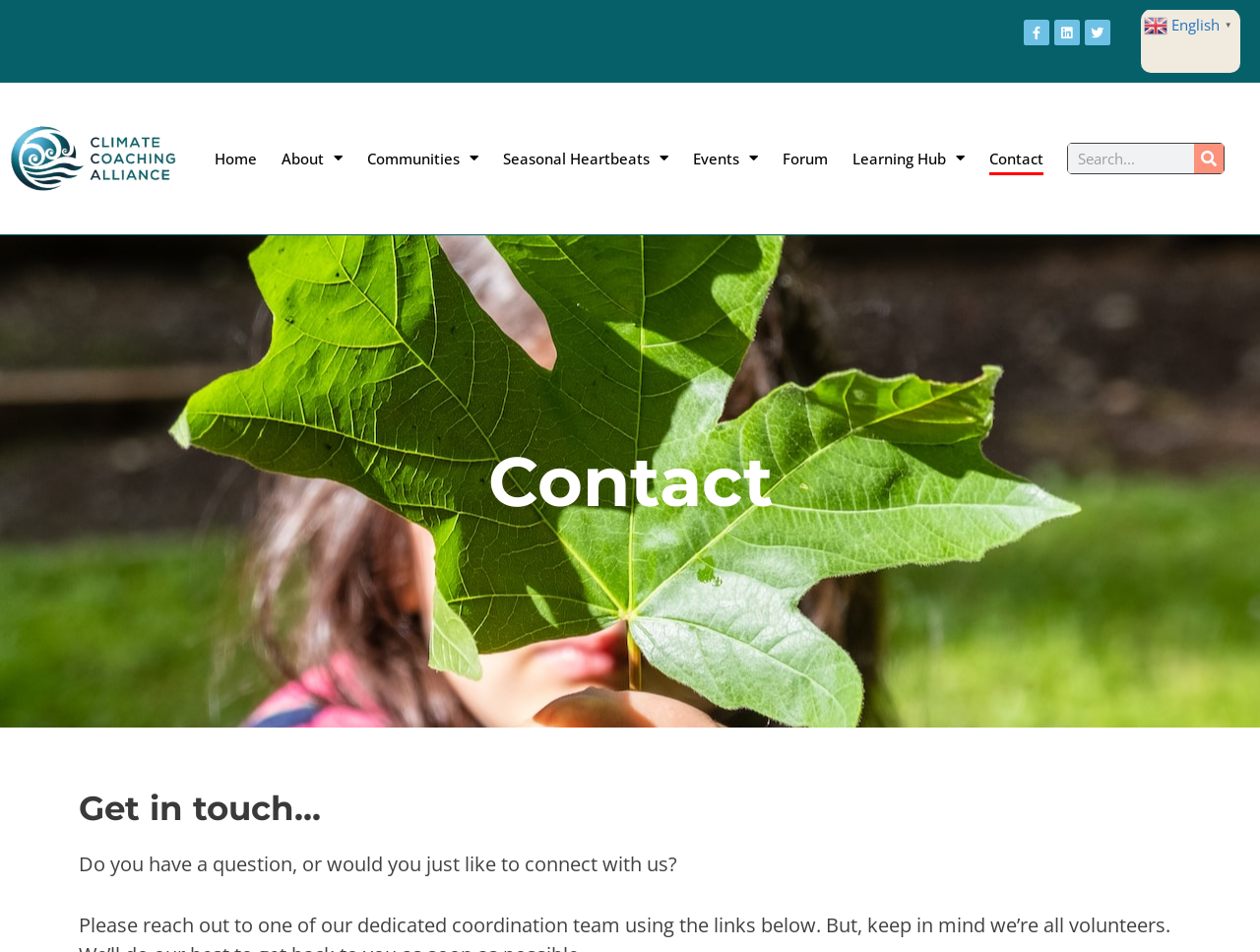How many social media links are there?
Craft a detailed and extensive response to the question.

I can see three social media links on the top right corner of the webpage, which are Facebook, LinkedIn, and Twitter.